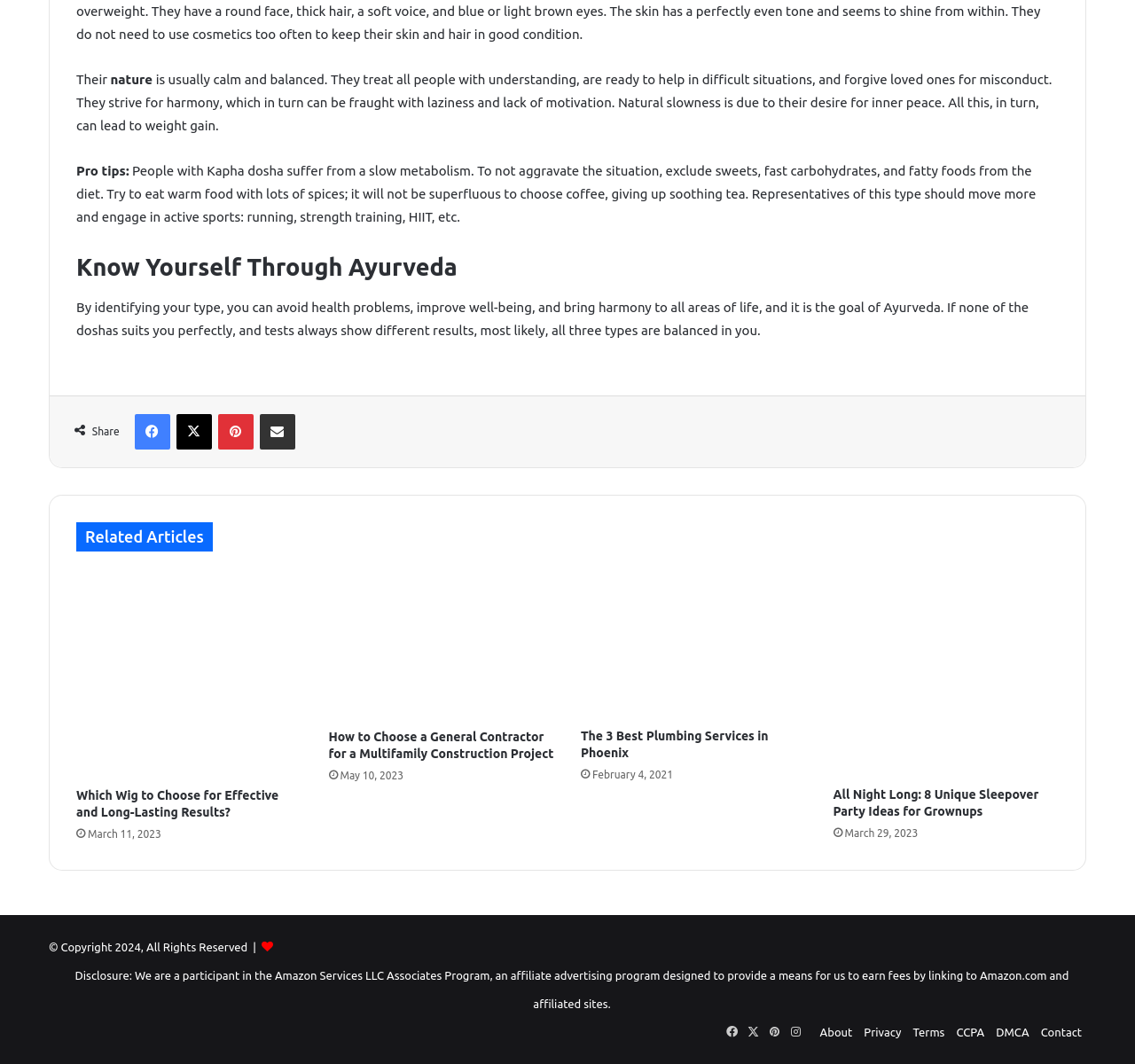Find the bounding box coordinates of the clickable area that will achieve the following instruction: "Check the Copyright information".

[0.043, 0.884, 0.23, 0.895]